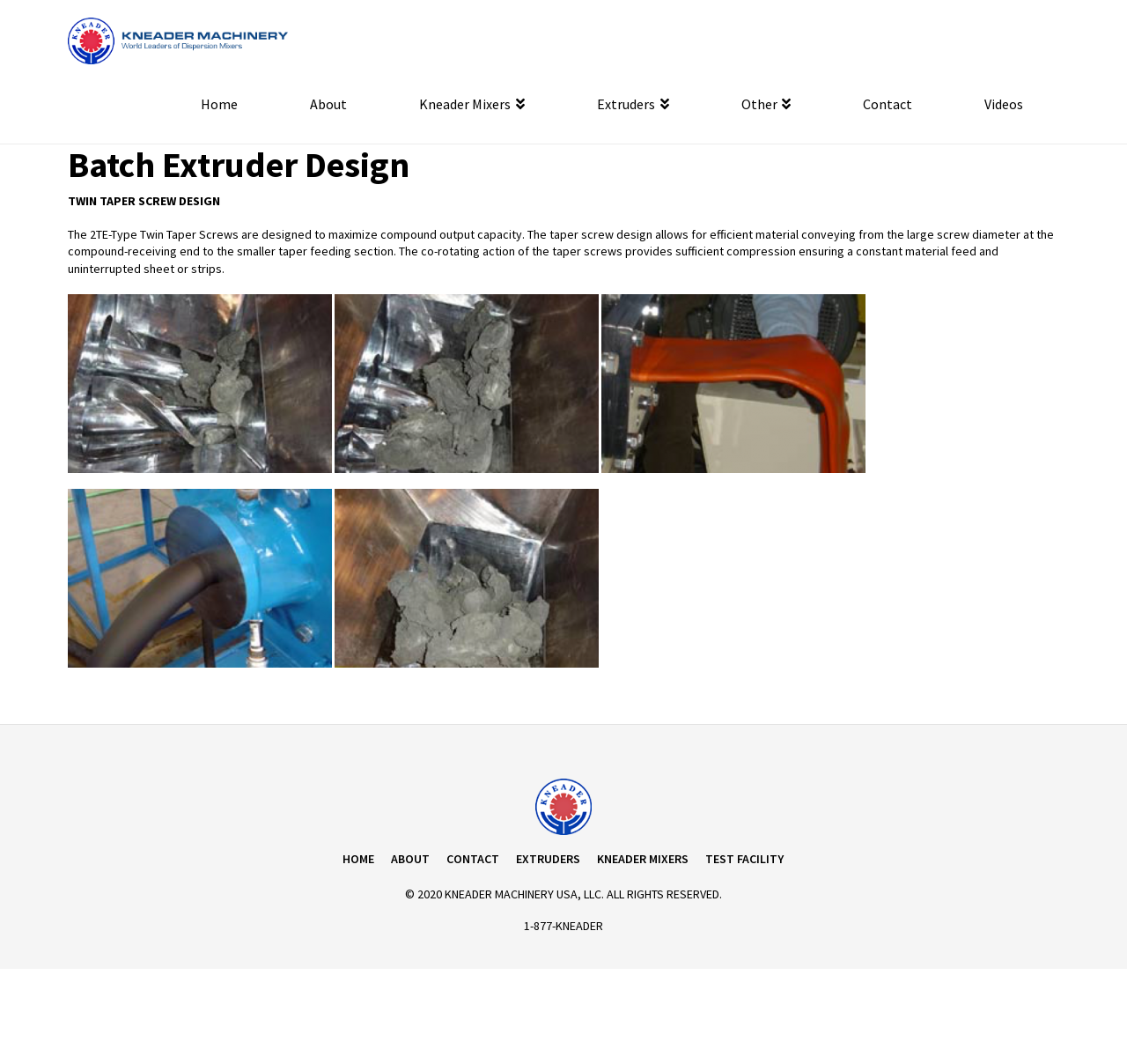What is the phone number?
Look at the image and answer the question with a single word or phrase.

1-877-KNEADER